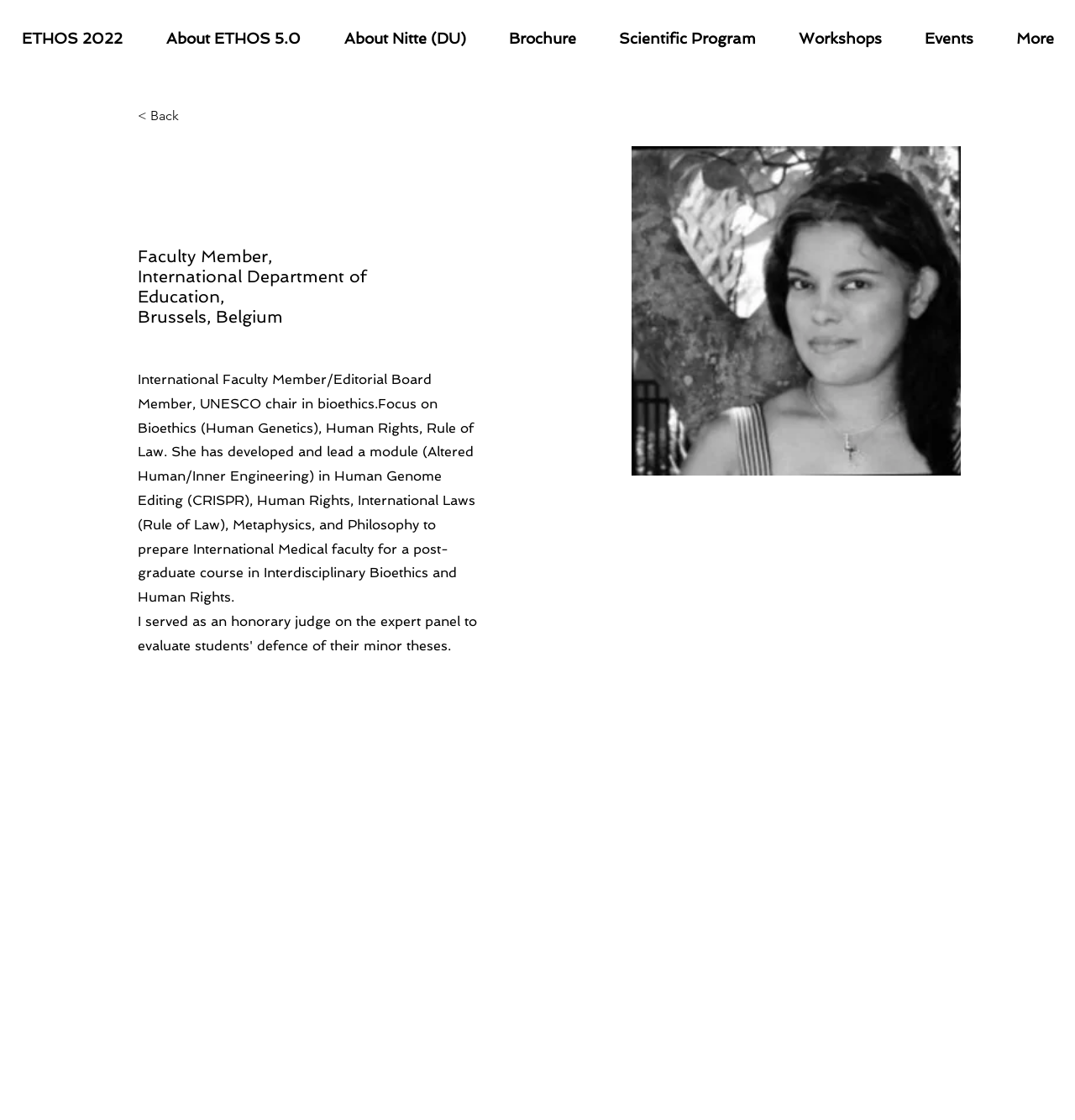Extract the main heading text from the webpage.

Prof. Dr. Shanthi Van Zeebroeck